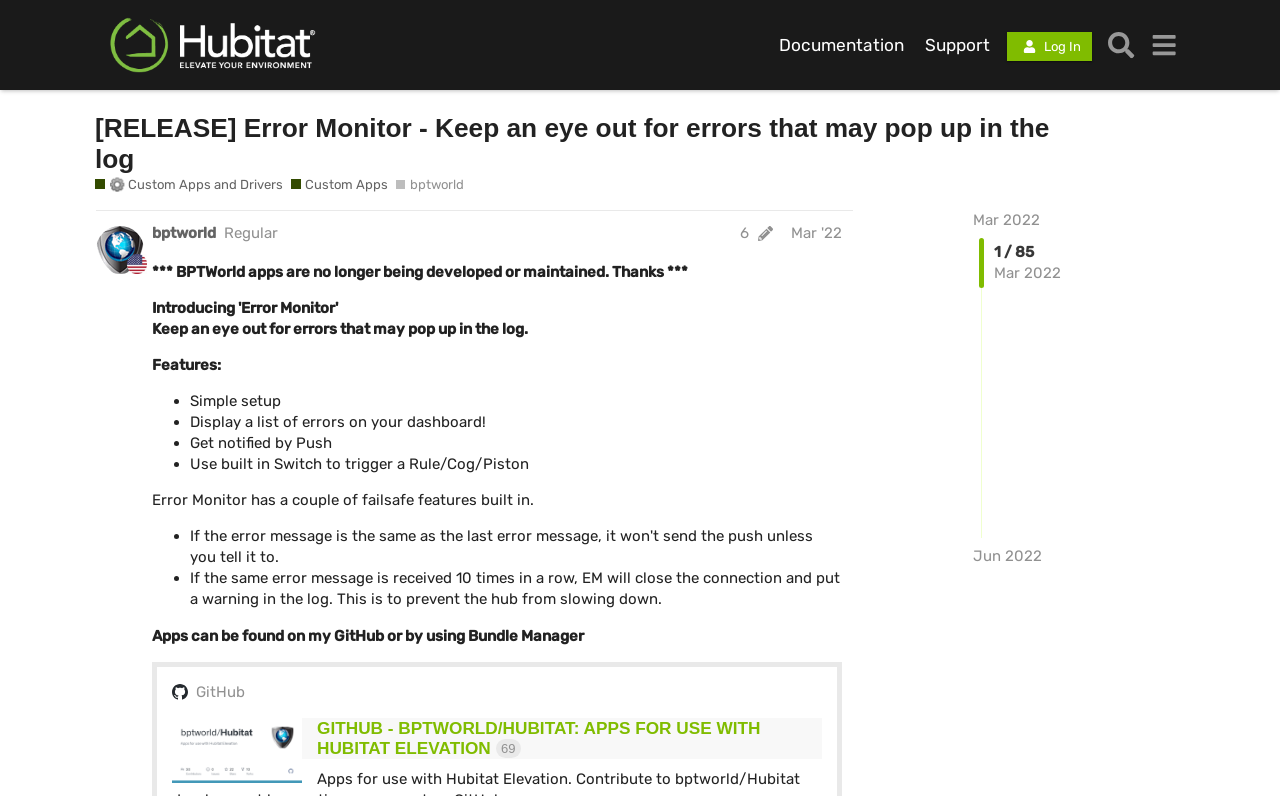Find the bounding box coordinates of the element to click in order to complete this instruction: "Go to Documentation". The bounding box coordinates must be four float numbers between 0 and 1, denoted as [left, top, right, bottom].

[0.601, 0.036, 0.714, 0.077]